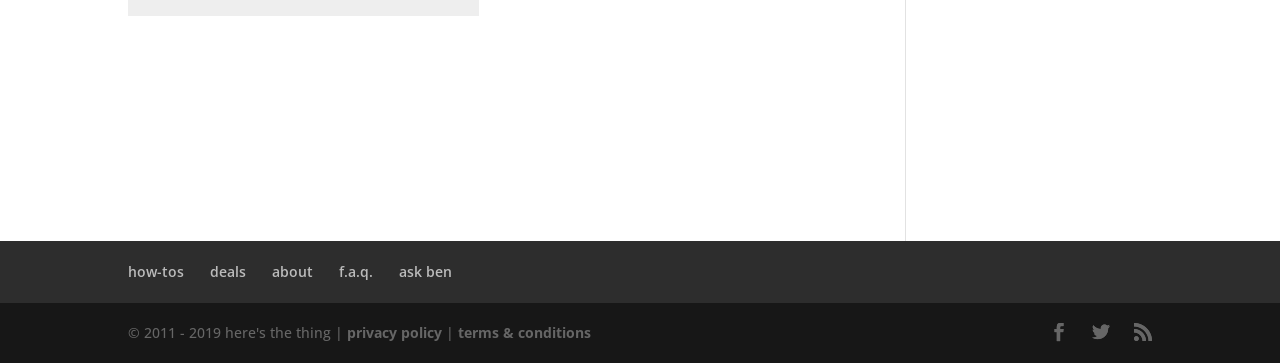Using the element description terms & conditions, predict the bounding box coordinates for the UI element. Provide the coordinates in (top-left x, top-left y, bottom-right x, bottom-right y) format with values ranging from 0 to 1.

[0.358, 0.889, 0.462, 0.942]